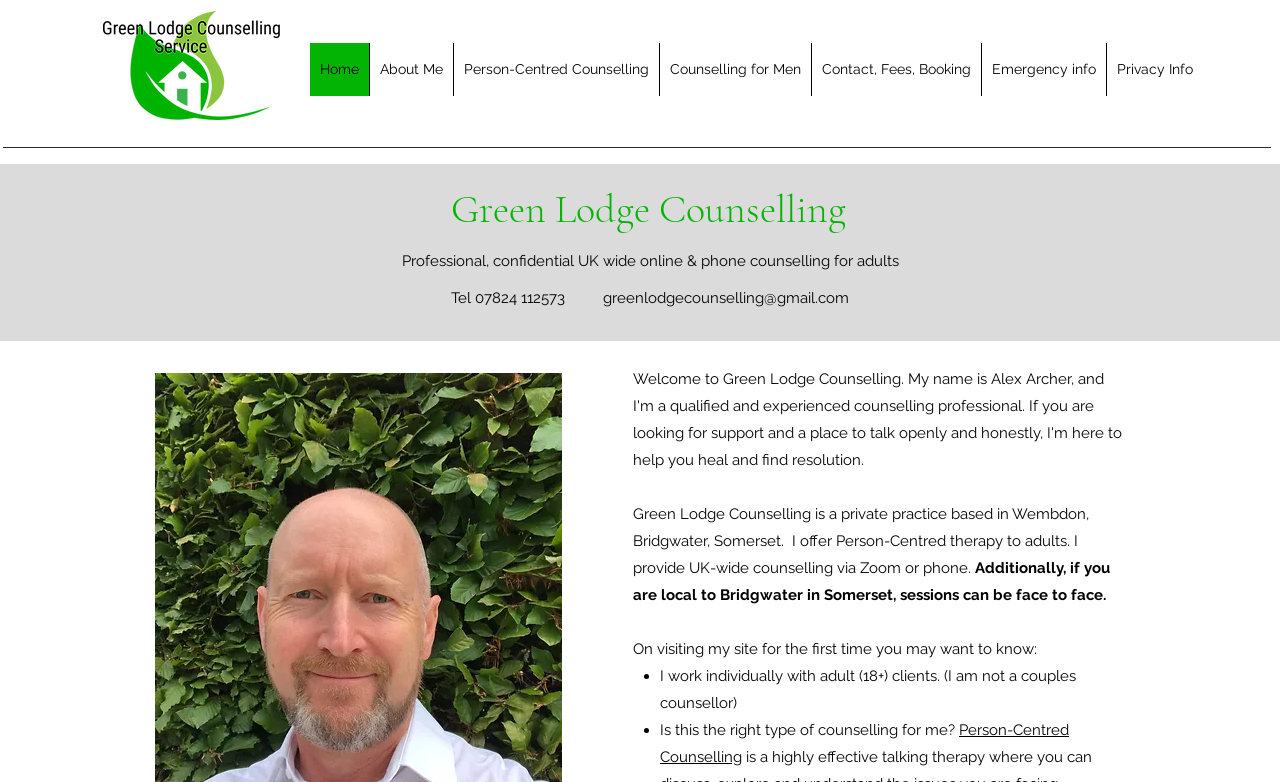Identify the bounding box coordinates of the specific part of the webpage to click to complete this instruction: "Click the Person-Centred Counselling link".

[0.516, 0.922, 0.835, 0.98]